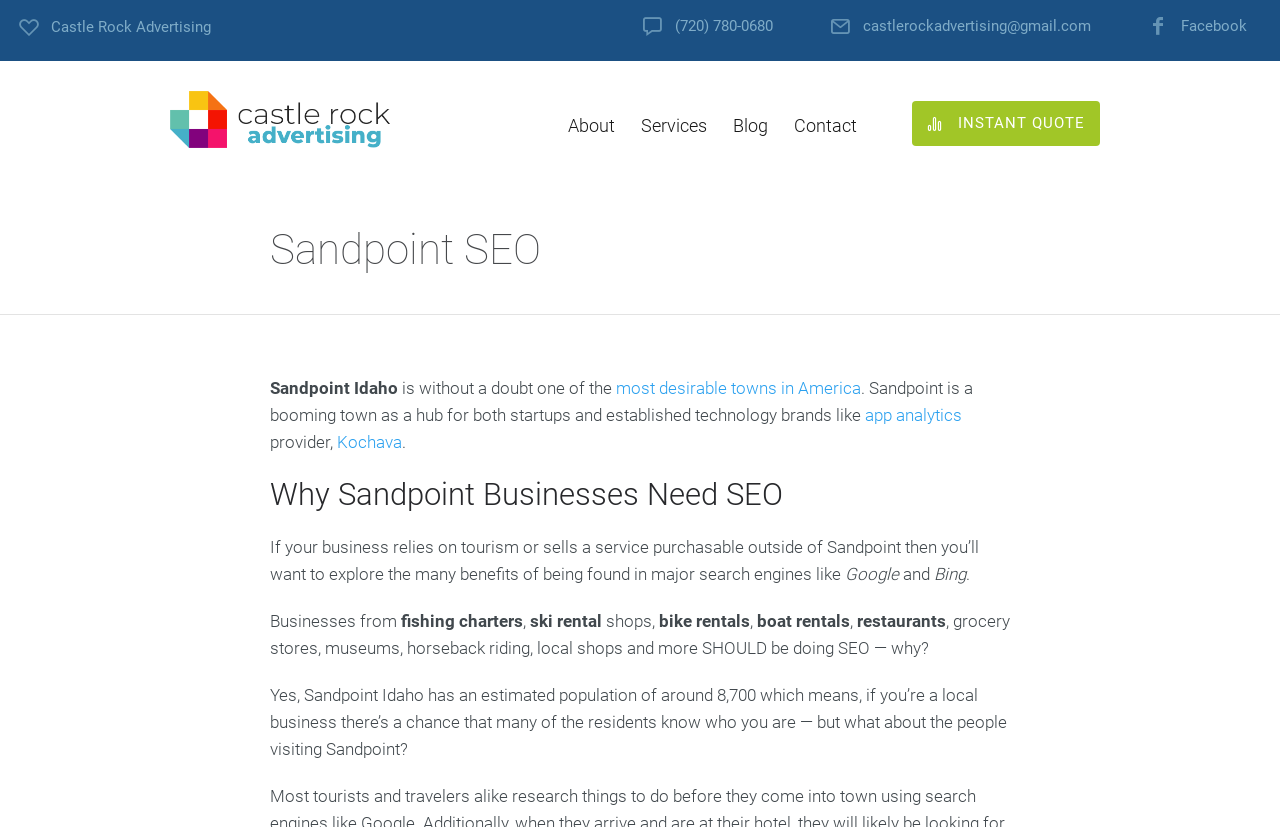Provide a thorough summary of the webpage.

The webpage is about Castle Rock Advertising, a digital marketing solutions provider based in Sandpoint, Idaho. At the top, there is a header section with the company name "Castle Rock Advertising" and contact information, including a phone number, email address, and Facebook link. Below the header, there is a navigation menu with links to "About", "Services", "Blog", and "Contact" pages.

The main content area is divided into two sections. The first section has a heading "Sandpoint SEO" and describes Sandpoint, Idaho as a desirable town with a growing technology industry. The text mentions that Sandpoint is a hub for startups and established technology brands like app analytics provider Kochava.

The second section has a heading "Why Sandpoint Businesses Need SEO" and explains the importance of search engine optimization (SEO) for local businesses in Sandpoint. The text highlights that even if local residents know a business, tourists and outsiders may not, and therefore, SEO is crucial to be found in major search engines like Google and Bing. The section lists various types of businesses that should consider SEO, including fishing charters, ski rental shops, bike rentals, boat rentals, restaurants, grocery stores, museums, horseback riding, and local shops.

There is also a call-to-action button "INSTANT QUOTE" on the right side of the page, which is likely a prominent feature to encourage visitors to request a quote for the company's services.